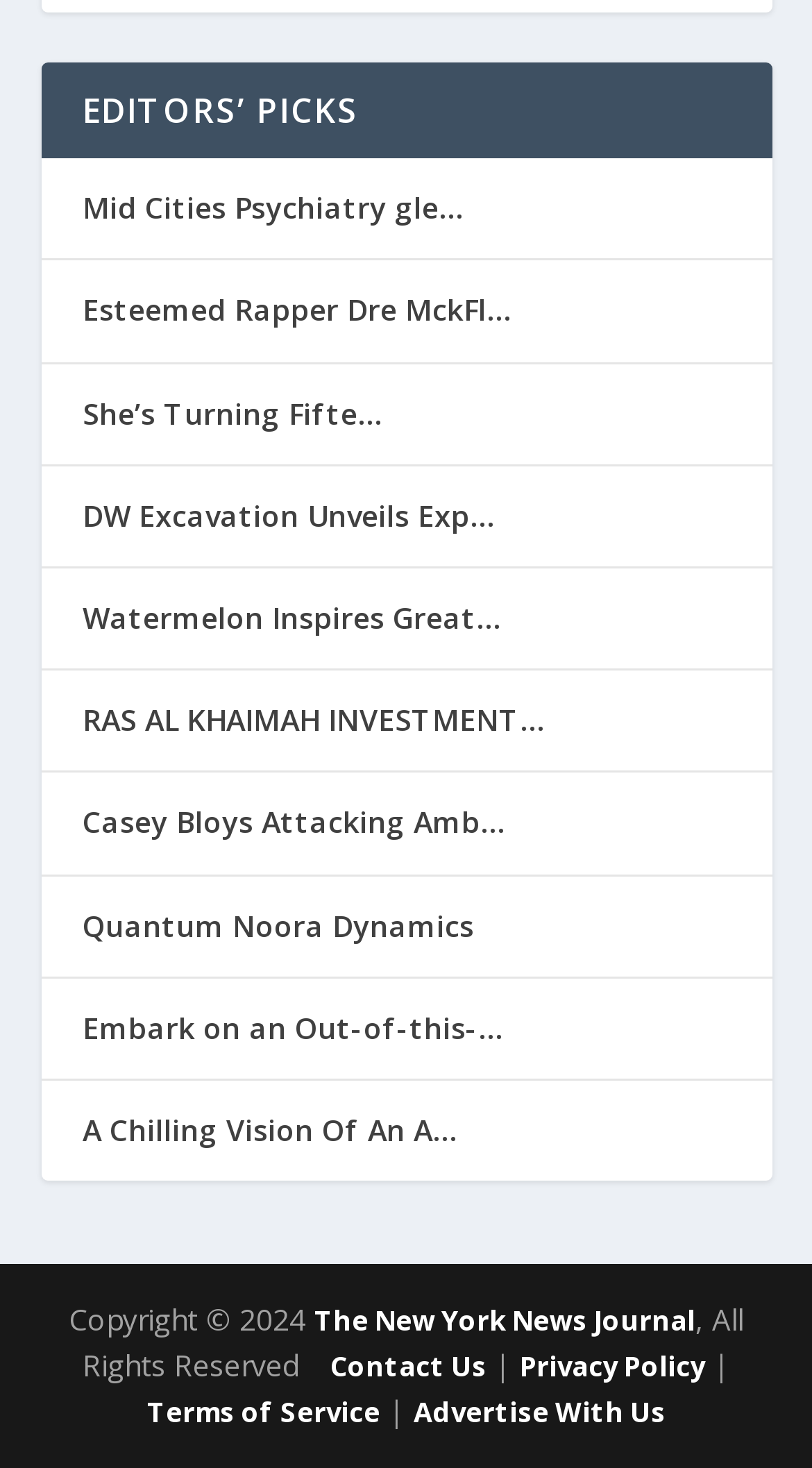Identify the bounding box for the described UI element. Provide the coordinates in (top-left x, top-left y, bottom-right x, bottom-right y) format with values ranging from 0 to 1: Privacy Policy

[0.64, 0.918, 0.868, 0.943]